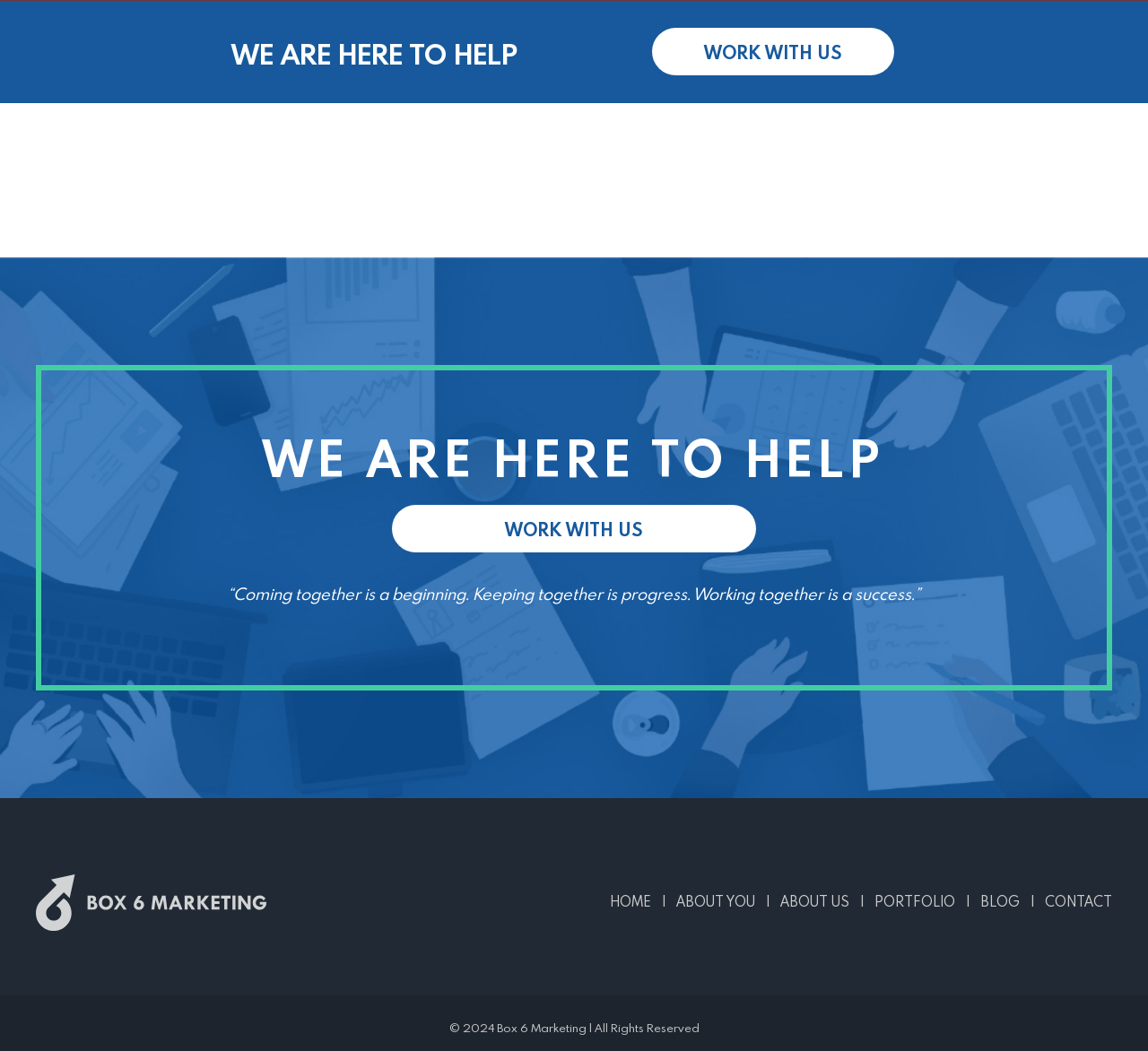Determine the bounding box coordinates for the HTML element mentioned in the following description: "WORK WITH US". The coordinates should be a list of four floats ranging from 0 to 1, represented as [left, top, right, bottom].

[0.341, 0.48, 0.659, 0.526]